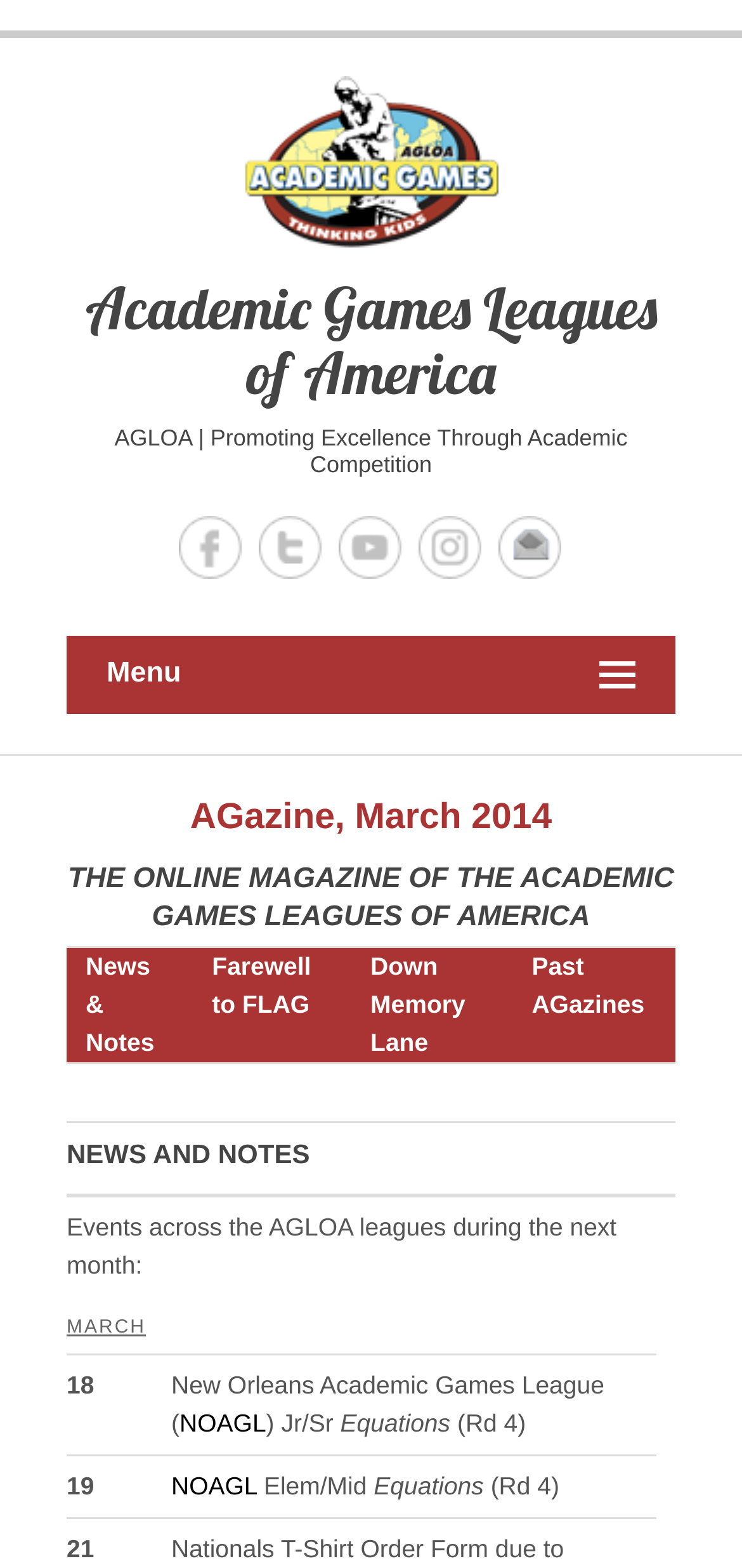Provide an in-depth caption for the elements present on the webpage.

The webpage is an online magazine, specifically the March 2014 issue of AGazine, which is affiliated with the Academic Games Leagues of America. At the top of the page, there is a logo image and a link to the Academic Games Leagues of America website. Below the logo, there is a heading that reads "AGLOA | Promoting Excellence Through Academic Competition".

On the top-right side of the page, there are five social media links to Facebook, Twitter, YouTube, Instagram, and Email. Below these links, there is a menu button with an icon, which expands to reveal a dropdown menu.

The main content of the page is divided into sections. The first section has a heading "AGazine, March 2014" and a subheading "THE ONLINE MAGAZINE OF THE ACADEMIC GAMES LEAGUES OF AMERICA". Below this, there is a table with four columns, each containing a link to a different article or section: "News & Notes", "Farewell to FLAG", "Down Memory Lane", and "Past AGazines".

The second section is titled "NEWS AND NOTES" and contains a table with three rows. Each row has a date and a brief description of an event, with links to more information. The events listed are related to the Academic Games Leagues of America.

Overall, the webpage has a clean and organized layout, with clear headings and concise text. The use of tables and links makes it easy to navigate and find specific information.